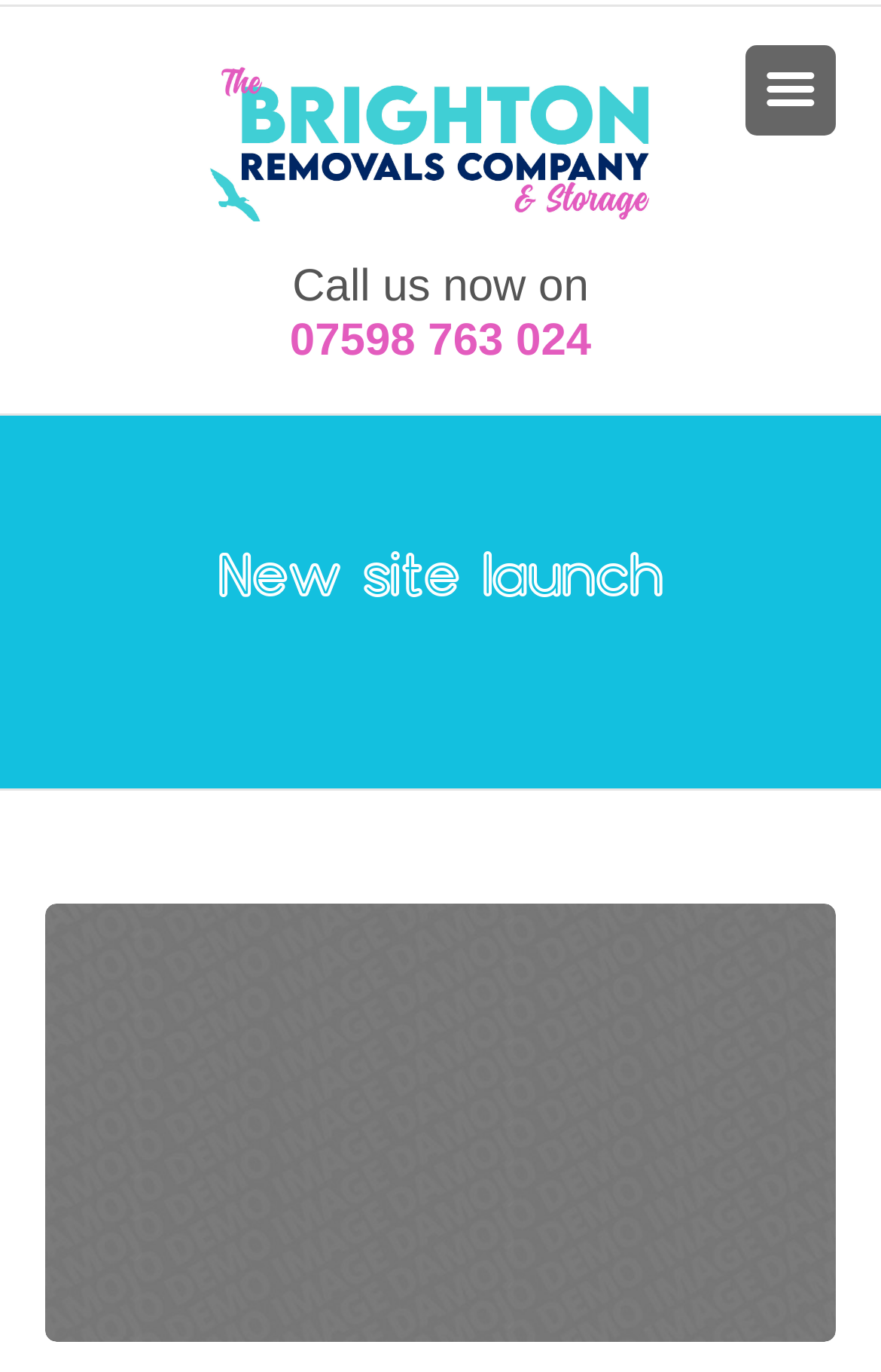What is the main image about?
Provide a fully detailed and comprehensive answer to the question.

I inferred the main image is about the new site launch by looking at the image's description, which matches the heading element that says 'New site launch'.